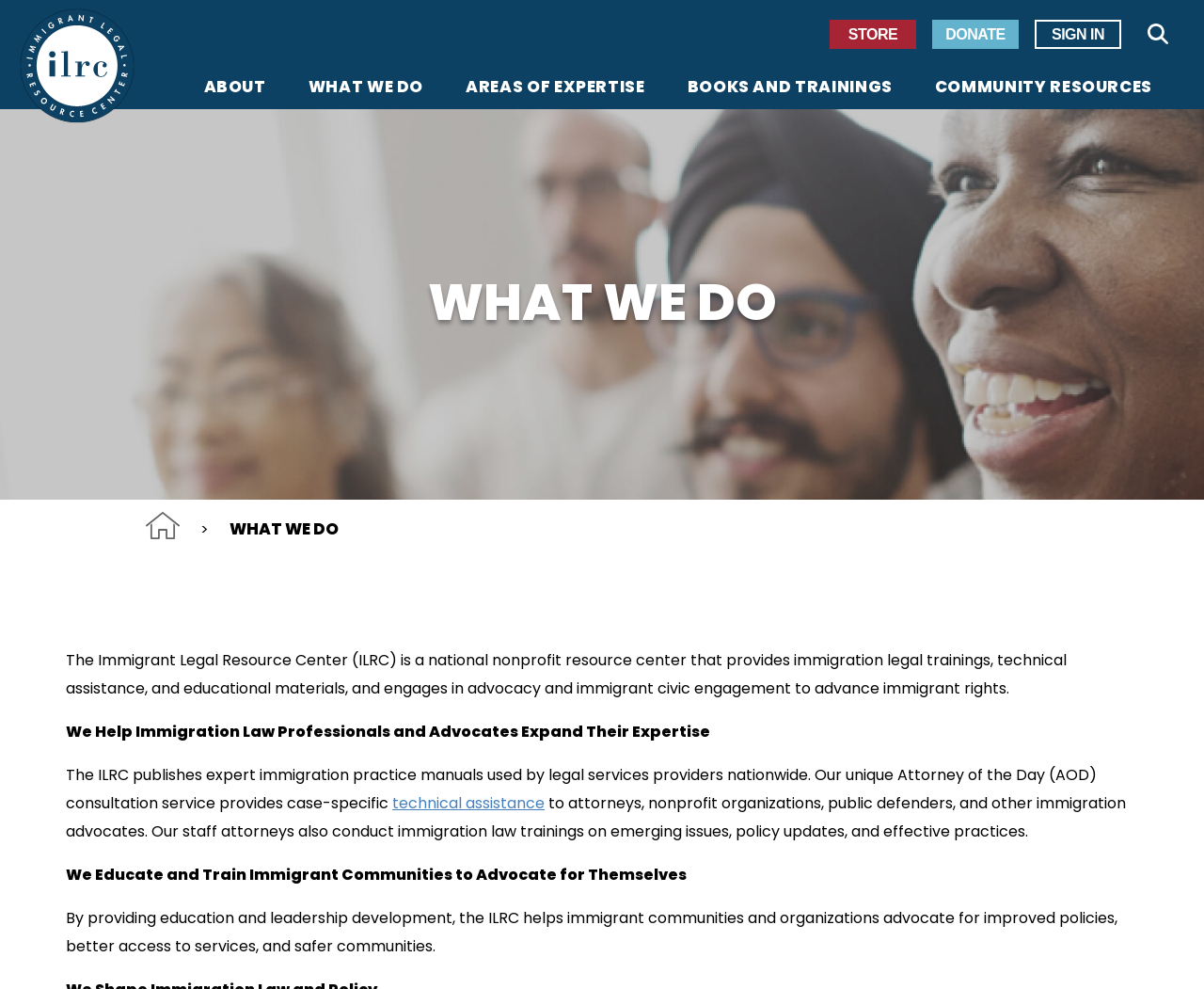Locate the bounding box coordinates of the element that needs to be clicked to carry out the instruction: "Click the 'DONATE' link". The coordinates should be given as four float numbers ranging from 0 to 1, i.e., [left, top, right, bottom].

[0.774, 0.02, 0.846, 0.049]